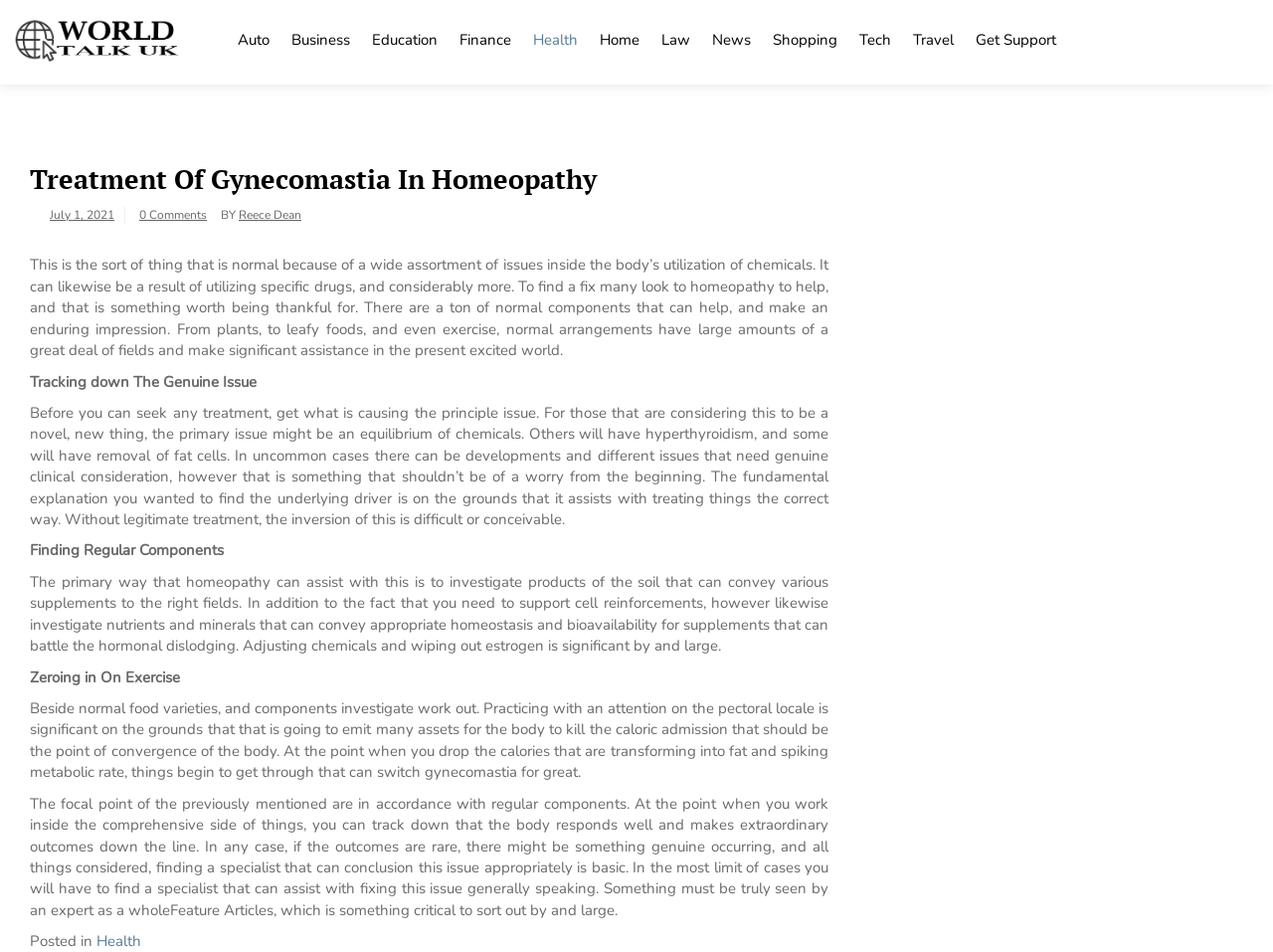Give a one-word or one-phrase response to the question:
What is the topic of the article?

Treatment of Gynecomastia in Homeopathy